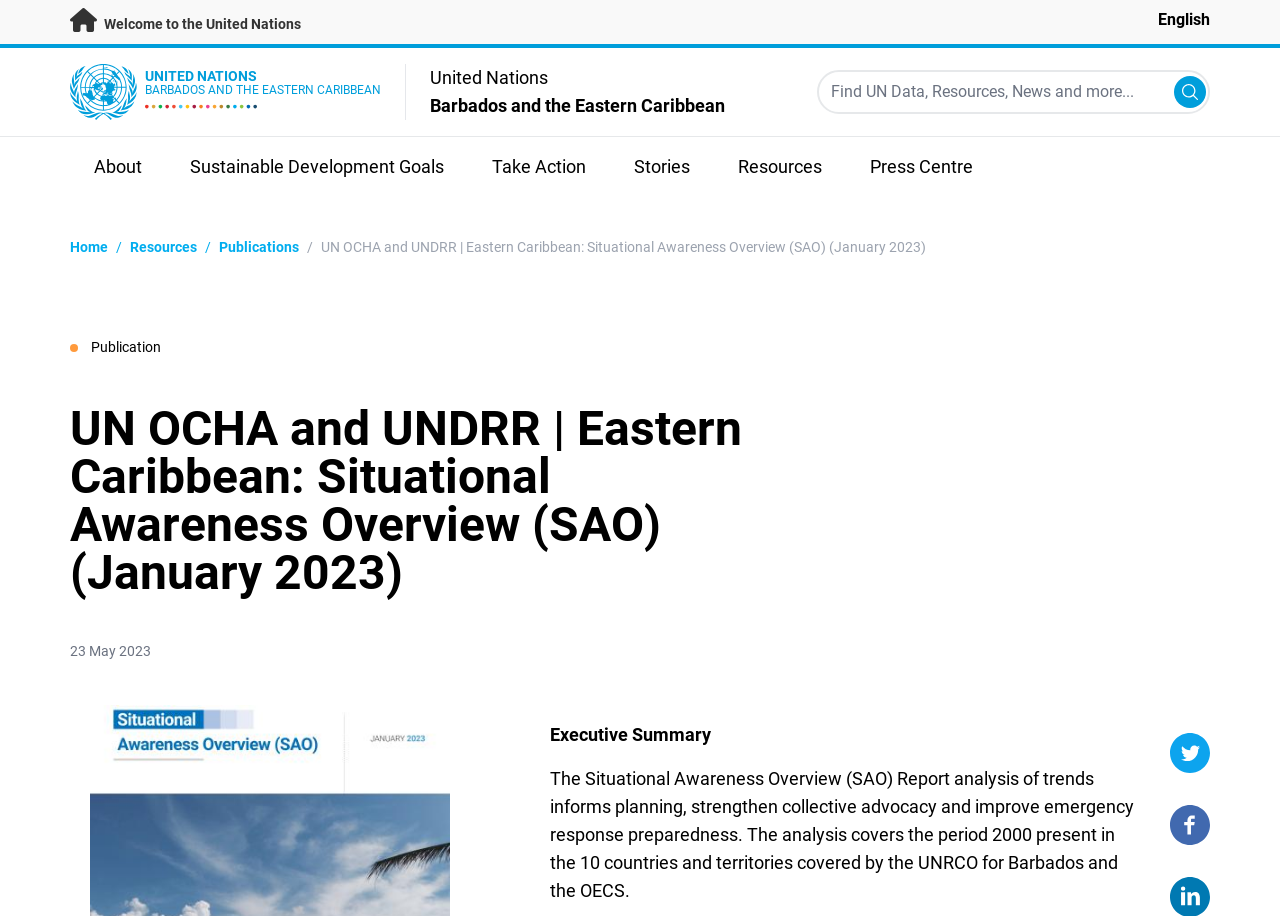Can you find the bounding box coordinates for the element to click on to achieve the instruction: "Submit search query"?

[0.917, 0.083, 0.942, 0.118]